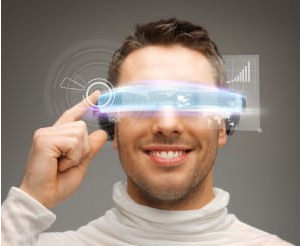What is projected in front of the man?
Provide a comprehensive and detailed answer to the question.

The man is interacting with holographic displays projected in front of him, which showcase graphical elements like graphs and control indicators, indicating the advanced capabilities of the wearable technology.